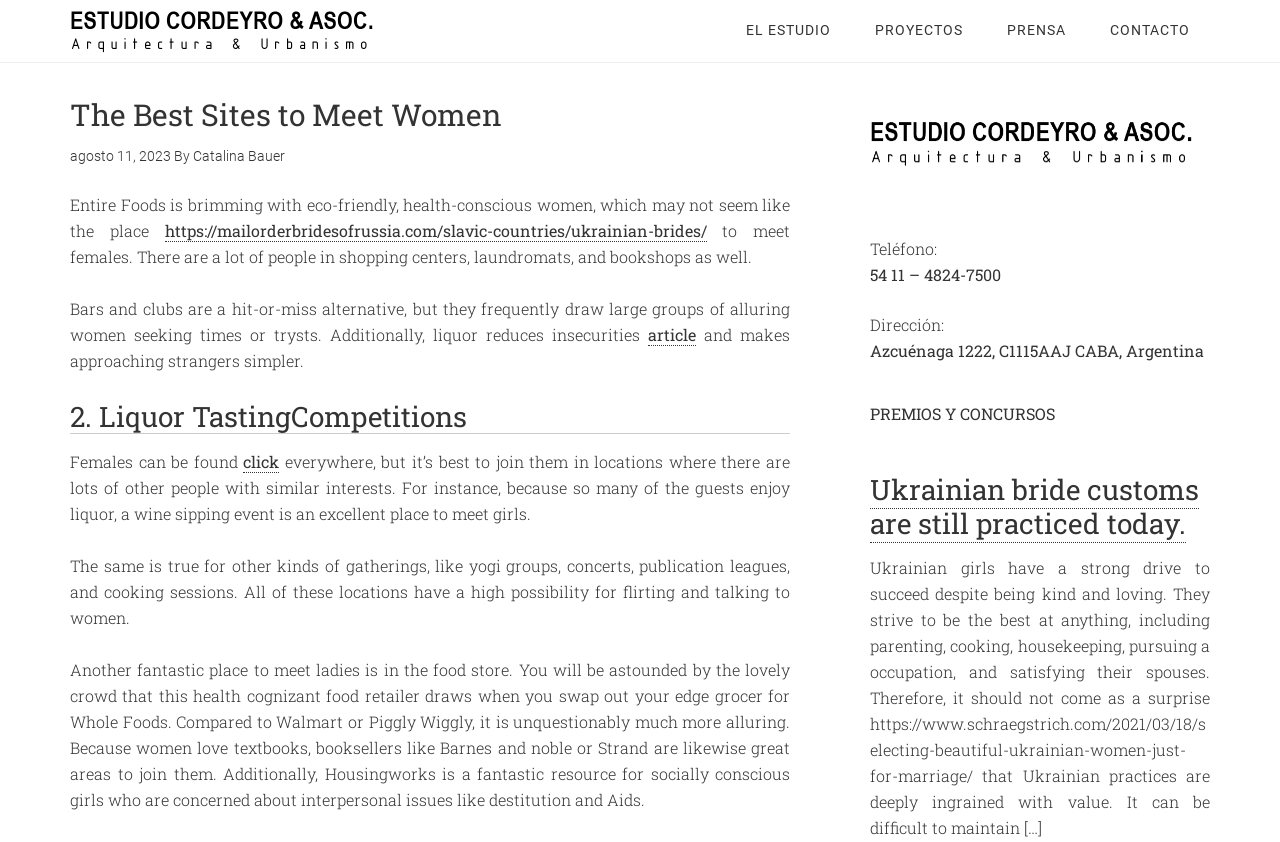Extract the bounding box coordinates for the UI element described as: "Prensa".

[0.771, 0.0, 0.848, 0.072]